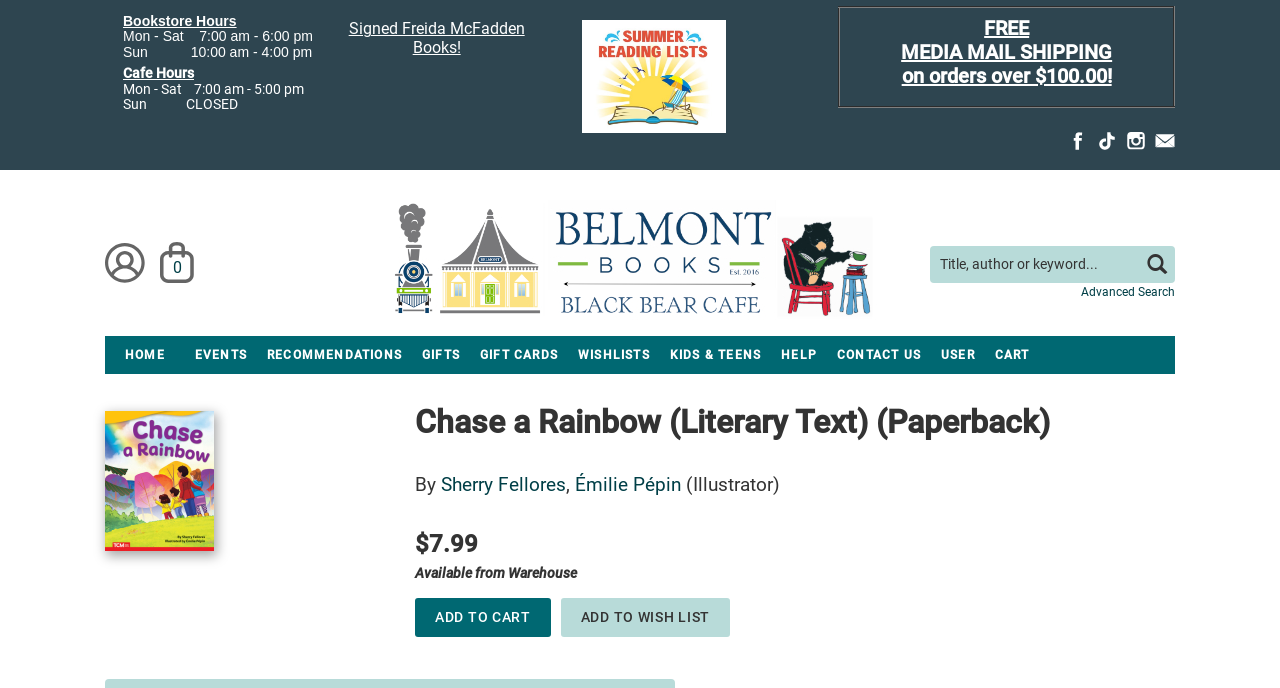Give a one-word or short-phrase answer to the following question: 
What is the shipping policy for orders over $100.00?

FREE MEDIA MAIL SHIPPING